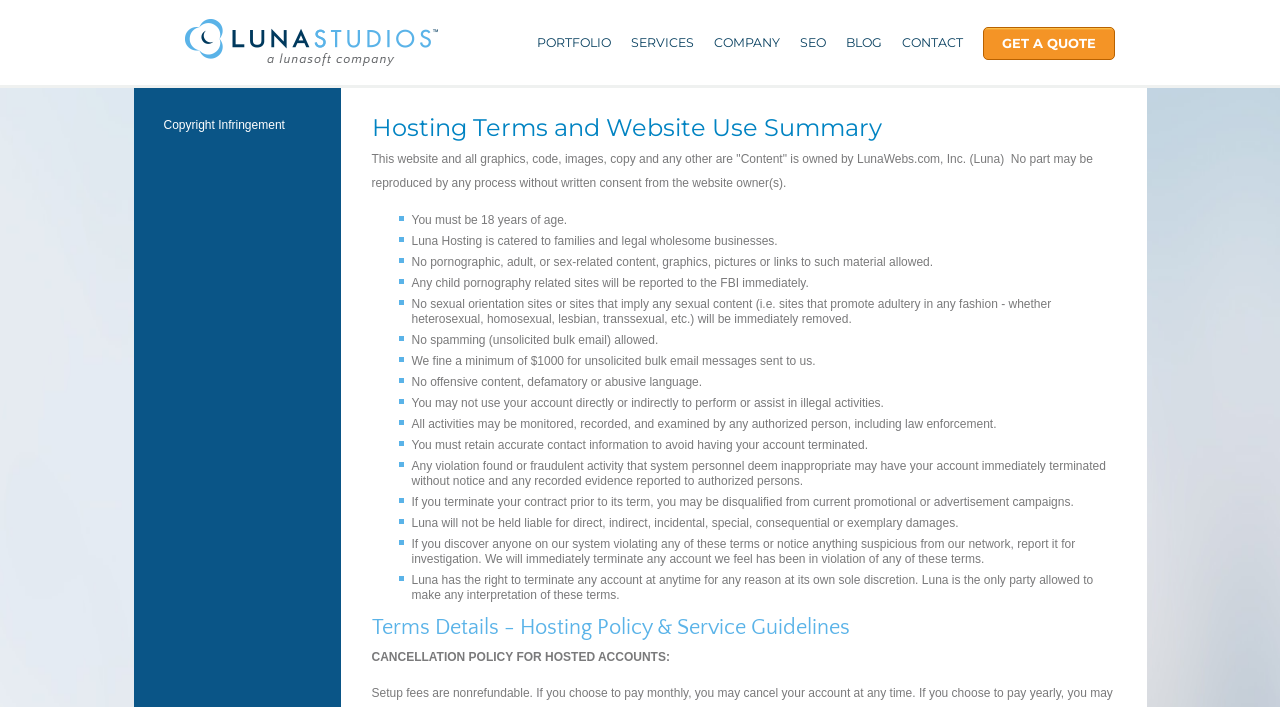Could you indicate the bounding box coordinates of the region to click in order to complete this instruction: "Click the 'GET A QUOTE' link".

[0.768, 0.038, 0.871, 0.085]